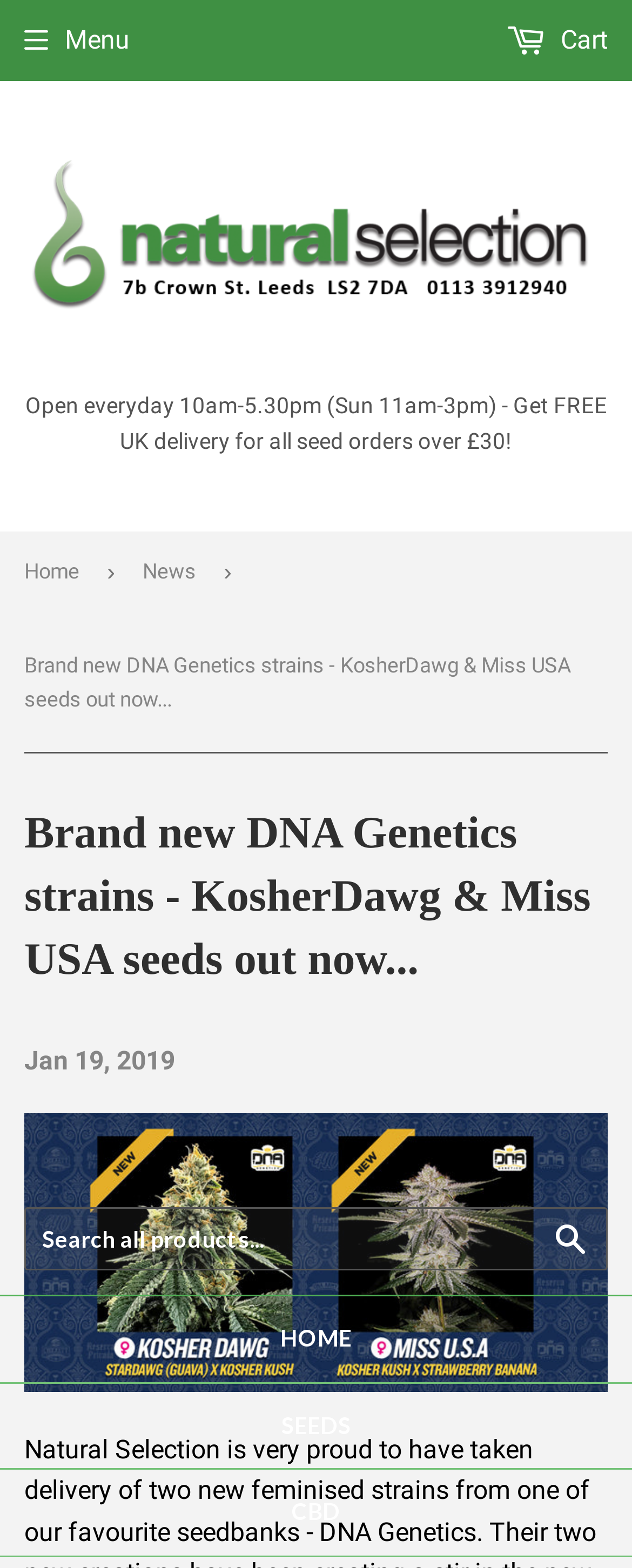Locate the bounding box coordinates of the segment that needs to be clicked to meet this instruction: "View news".

[0.226, 0.339, 0.328, 0.392]